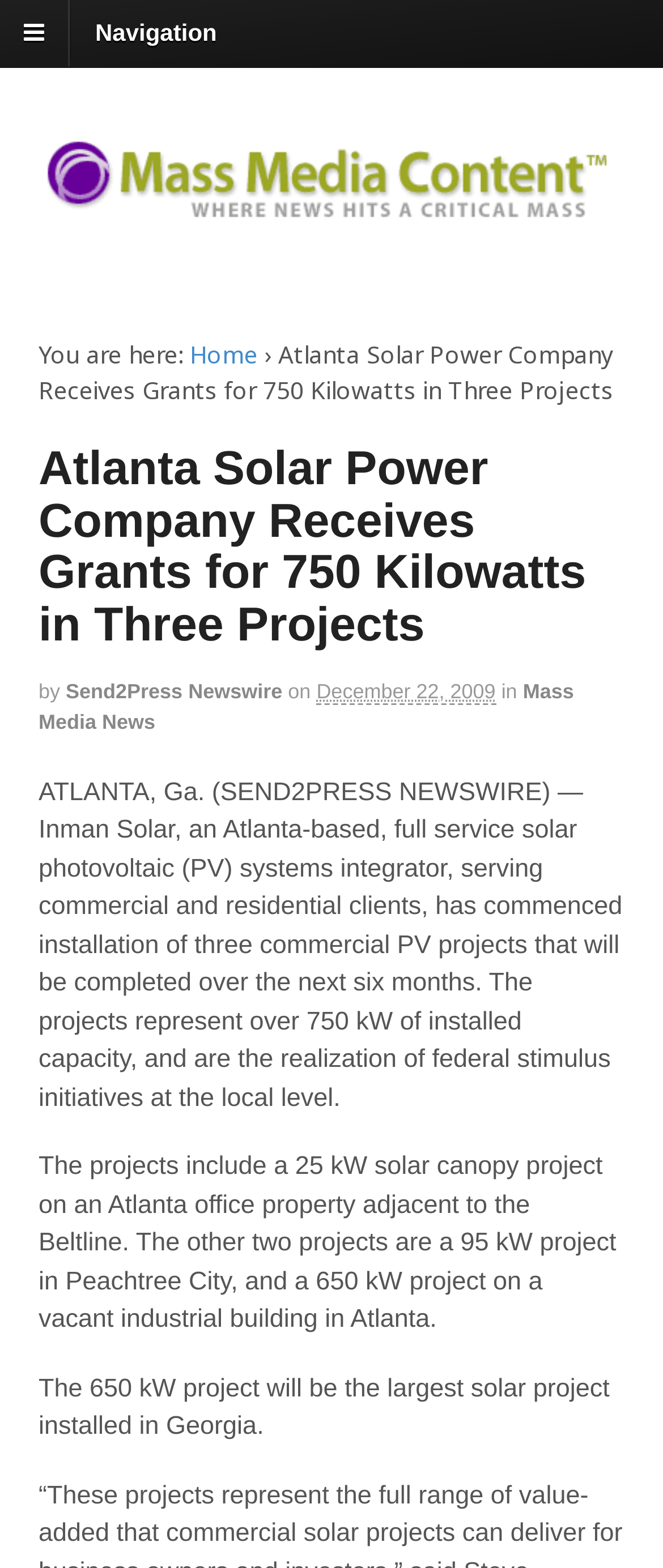Describe in detail what you see on the webpage.

The webpage is about Atlanta Solar Power Company receiving grants for 750 kilowatts in three projects. At the top, there is a navigation section with a heading "Navigation" and a link to it. Below the navigation section, there is a link to "Mass Media Content" accompanied by an image. 

To the right of the image, there is a breadcrumb trail indicating the current page's location, starting with "Home" and ending with the current page title "Atlanta Solar Power Company Receives Grants for 750 Kilowatts in Three Projects". 

Below the breadcrumb trail, there is a main heading with the same title as the page, followed by information about the article, including the author "Send2Press Newswire" and the date "December 22, 2009". 

The main content of the page is divided into three paragraphs. The first paragraph describes Inman Solar, an Atlanta-based solar photovoltaic systems integrator, and its commencement of three commercial PV projects. The second paragraph details the projects, including a 25 kW solar canopy project, a 95 kW project, and a 650 kW project. The third paragraph highlights that the 650 kW project will be the largest solar project installed in Georgia.